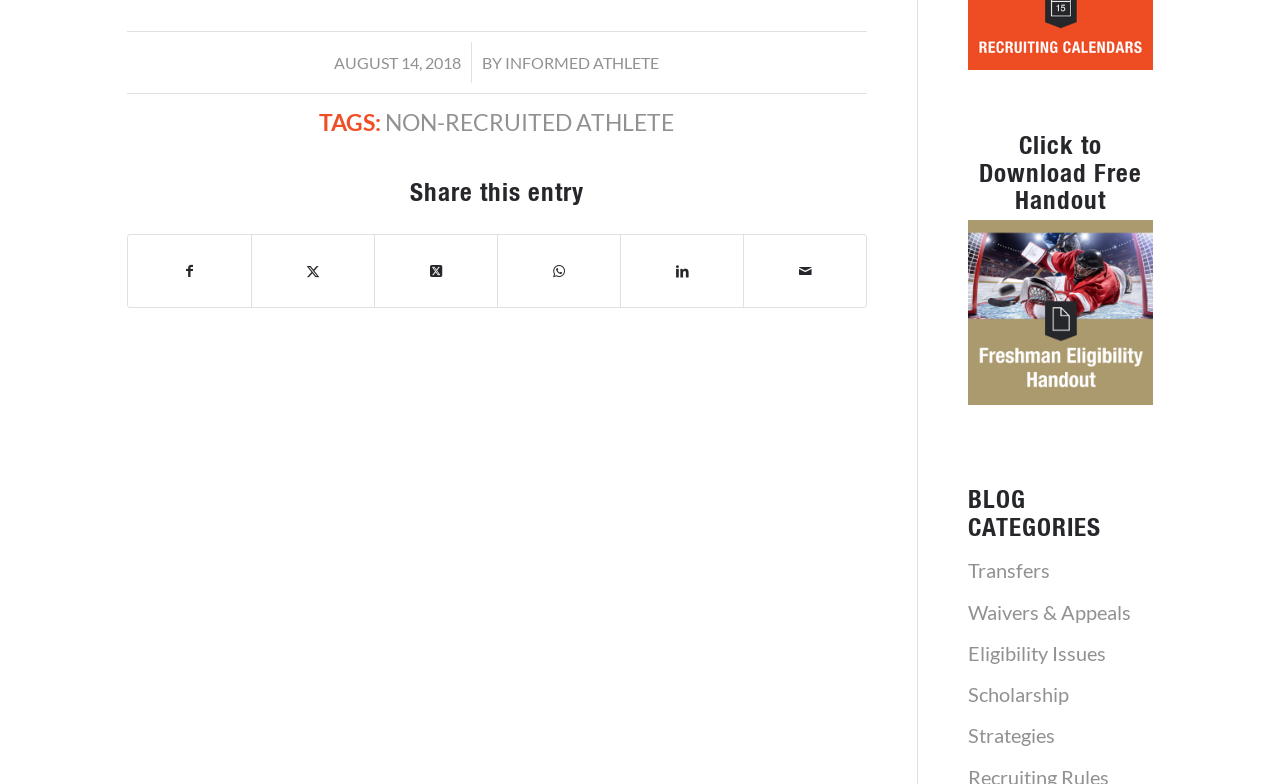What is the date of the blog post?
Give a detailed explanation using the information visible in the image.

I found the date of the blog post by looking at the top section of the webpage, where it says 'AUGUST 14, 2018' in a static text element.